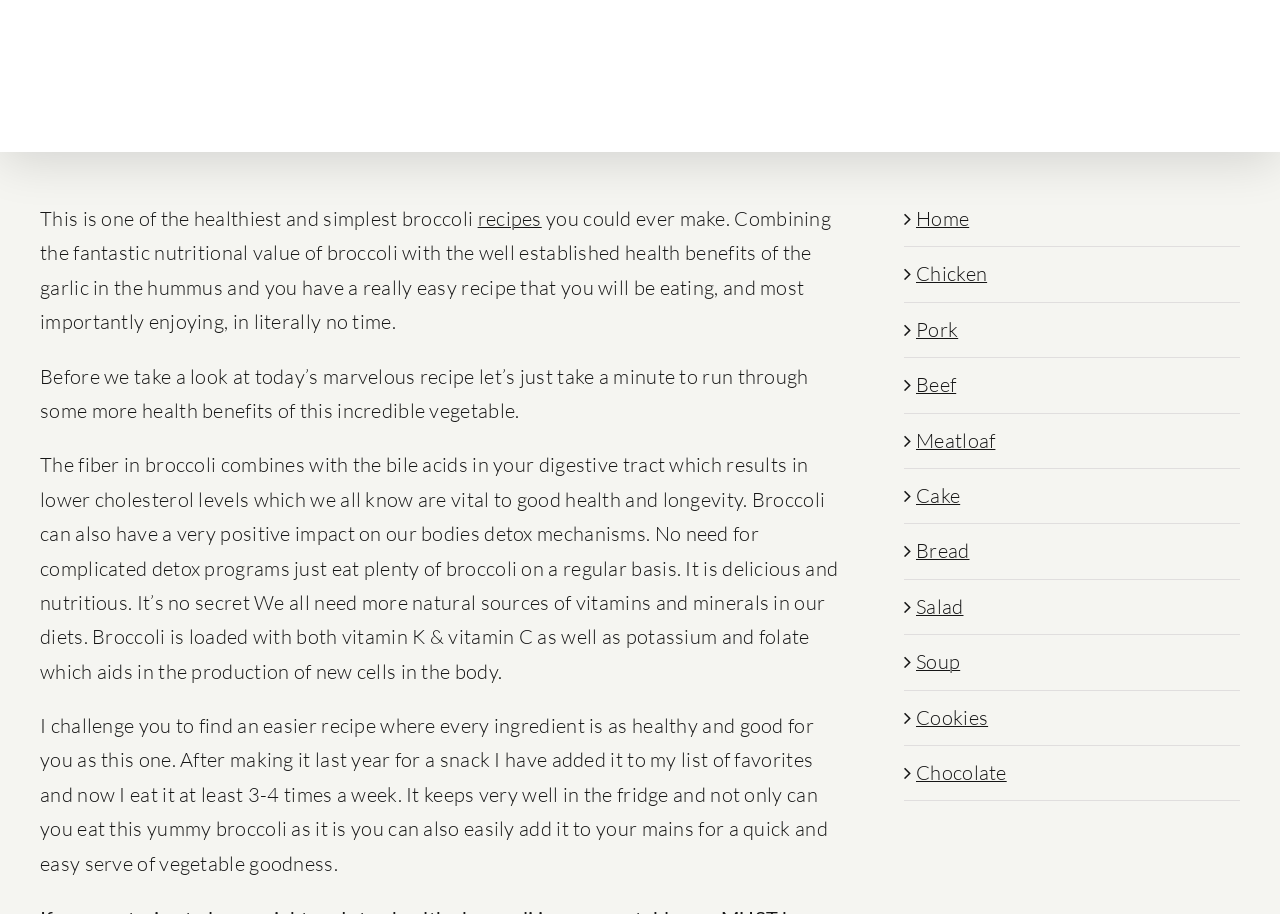Please answer the following question using a single word or phrase: 
What is the position of the 'Eezy Recipes Logo' on the webpage?

Top-left